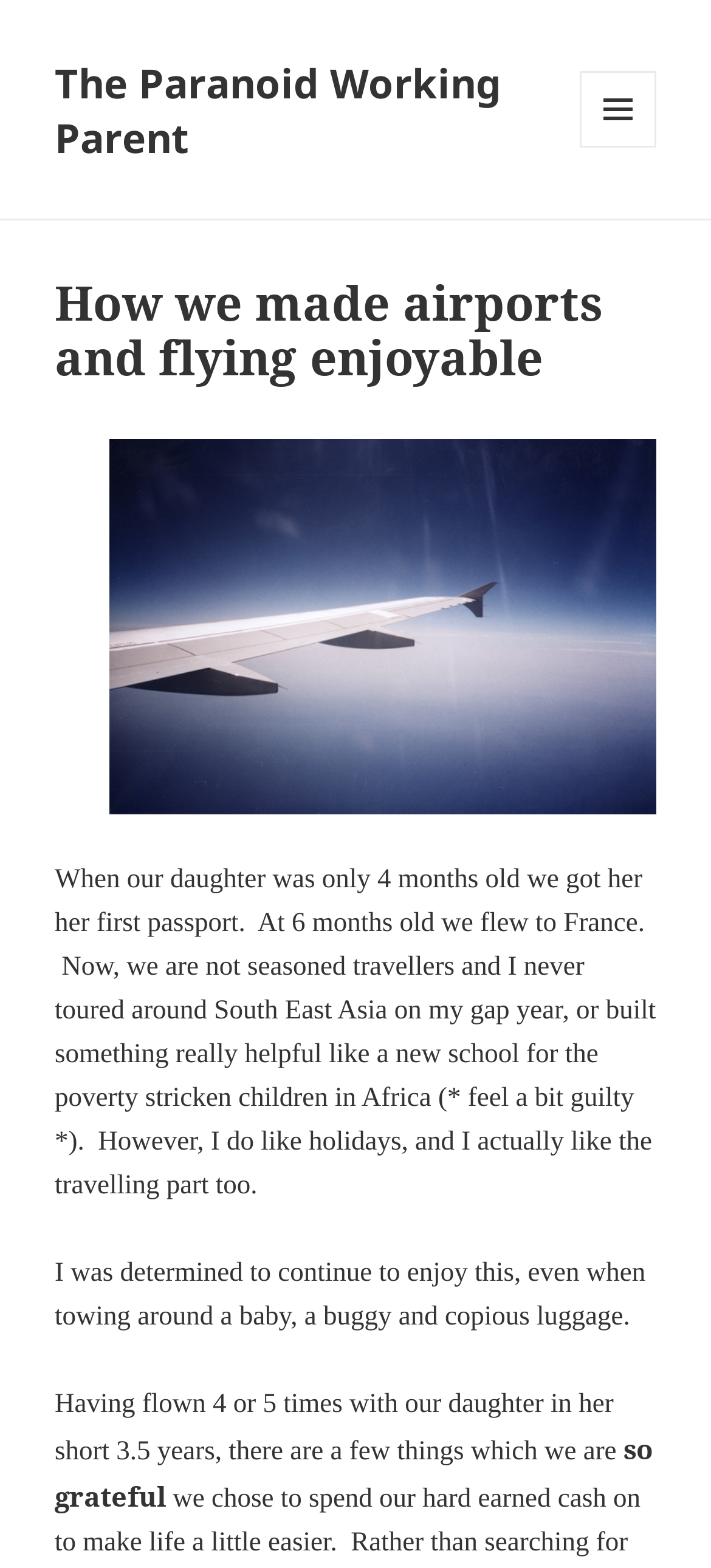How many times has the author flown with their daughter?
Answer the question with a single word or phrase derived from the image.

4 or 5 times